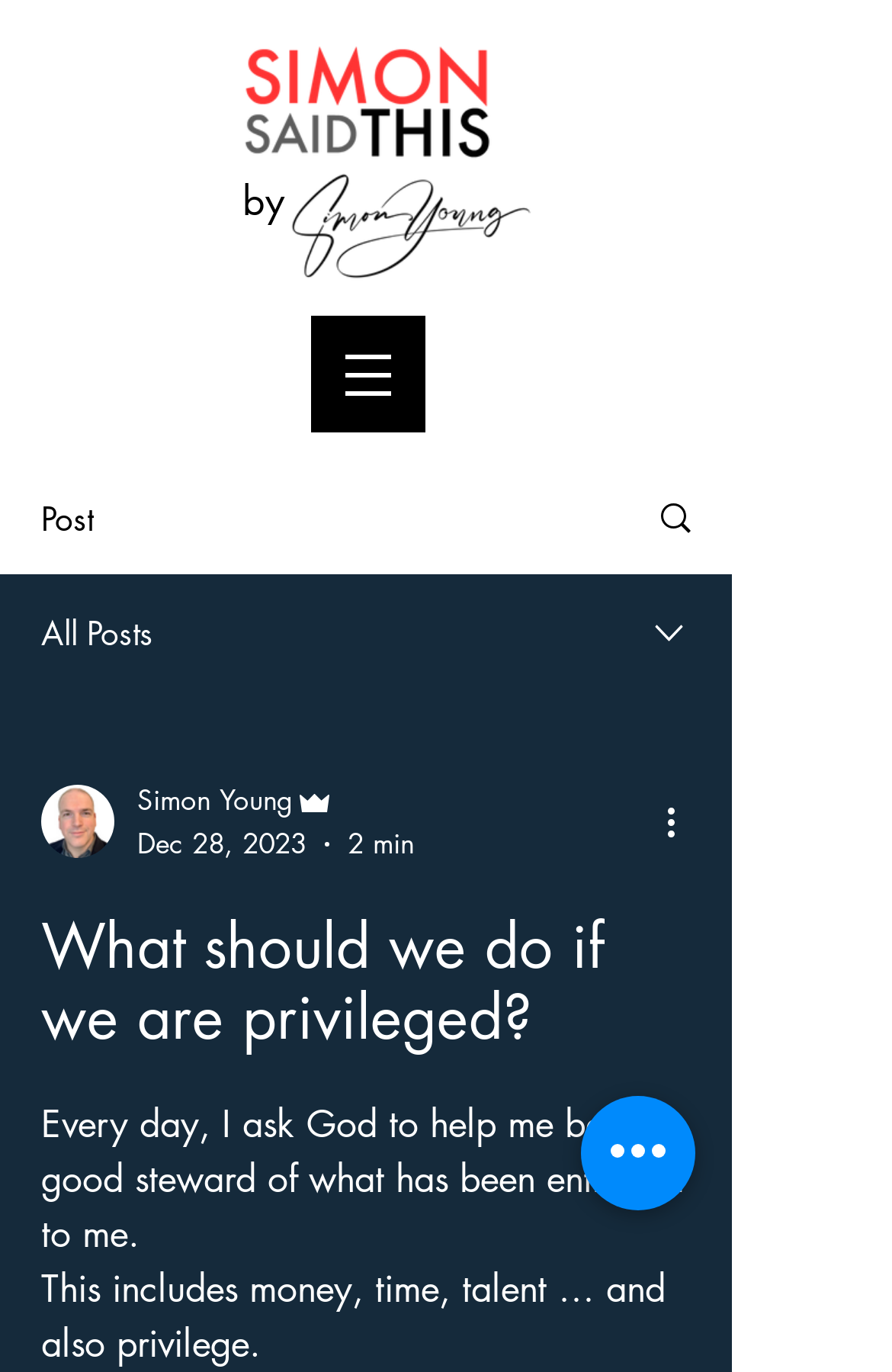What is the date of the post?
Analyze the screenshot and provide a detailed answer to the question.

The date of the post can be found in the combobox element, which contains the text 'Dec 28, 2023' and is located below the navigation menu.